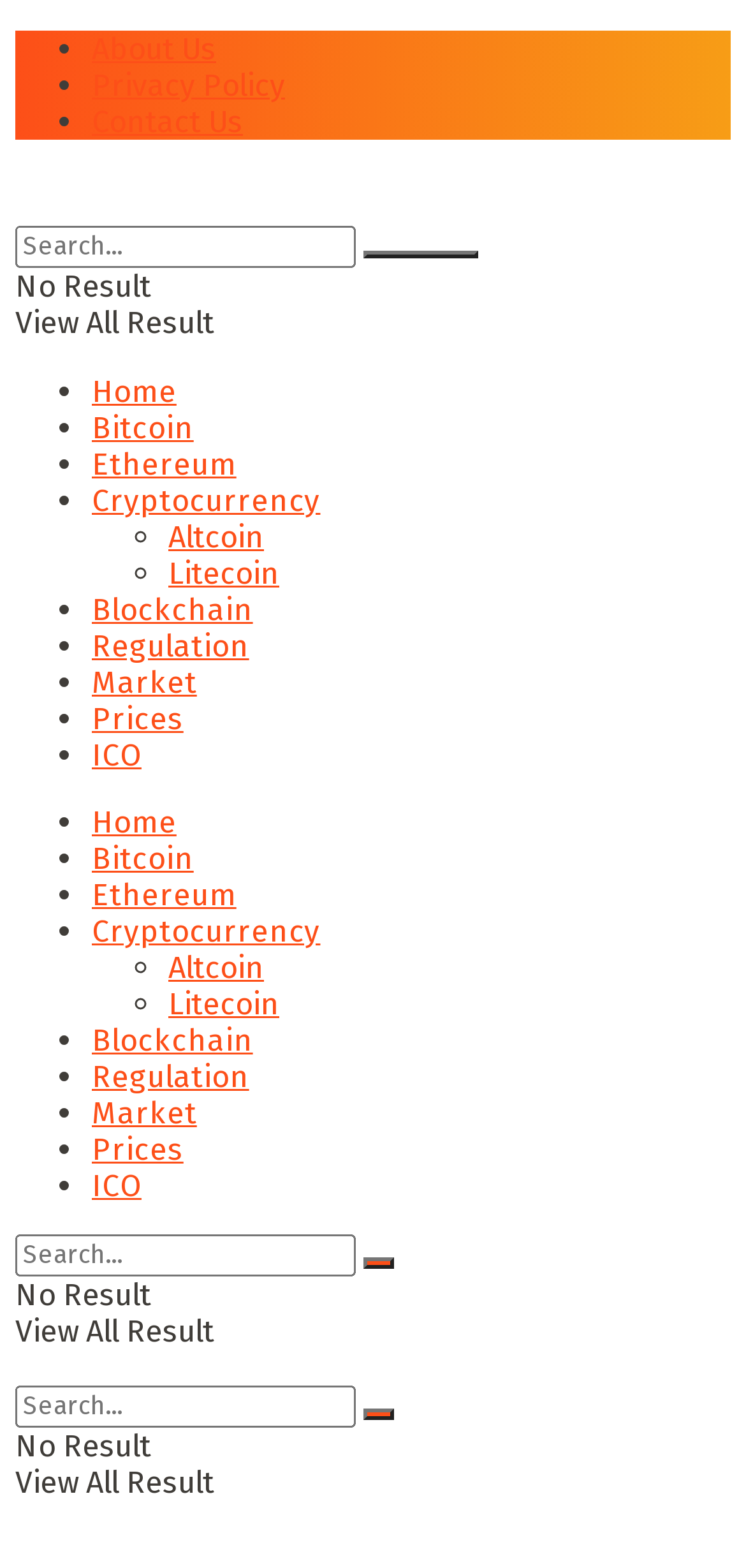Please identify the bounding box coordinates of the element on the webpage that should be clicked to follow this instruction: "Go to About Us page". The bounding box coordinates should be given as four float numbers between 0 and 1, formatted as [left, top, right, bottom].

[0.123, 0.02, 0.29, 0.043]